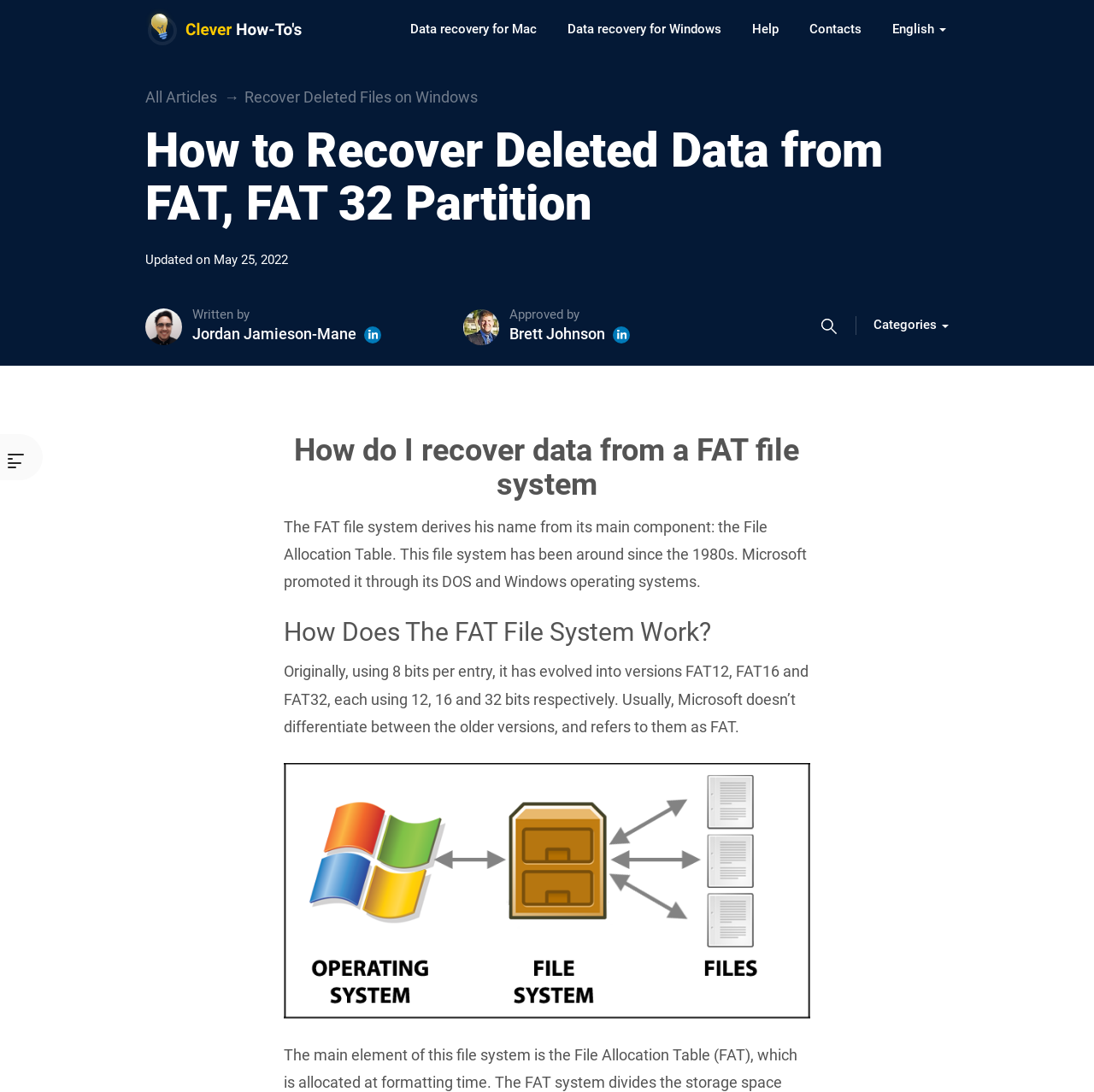What is the FAT file system used for?
From the screenshot, provide a brief answer in one word or phrase.

File allocation